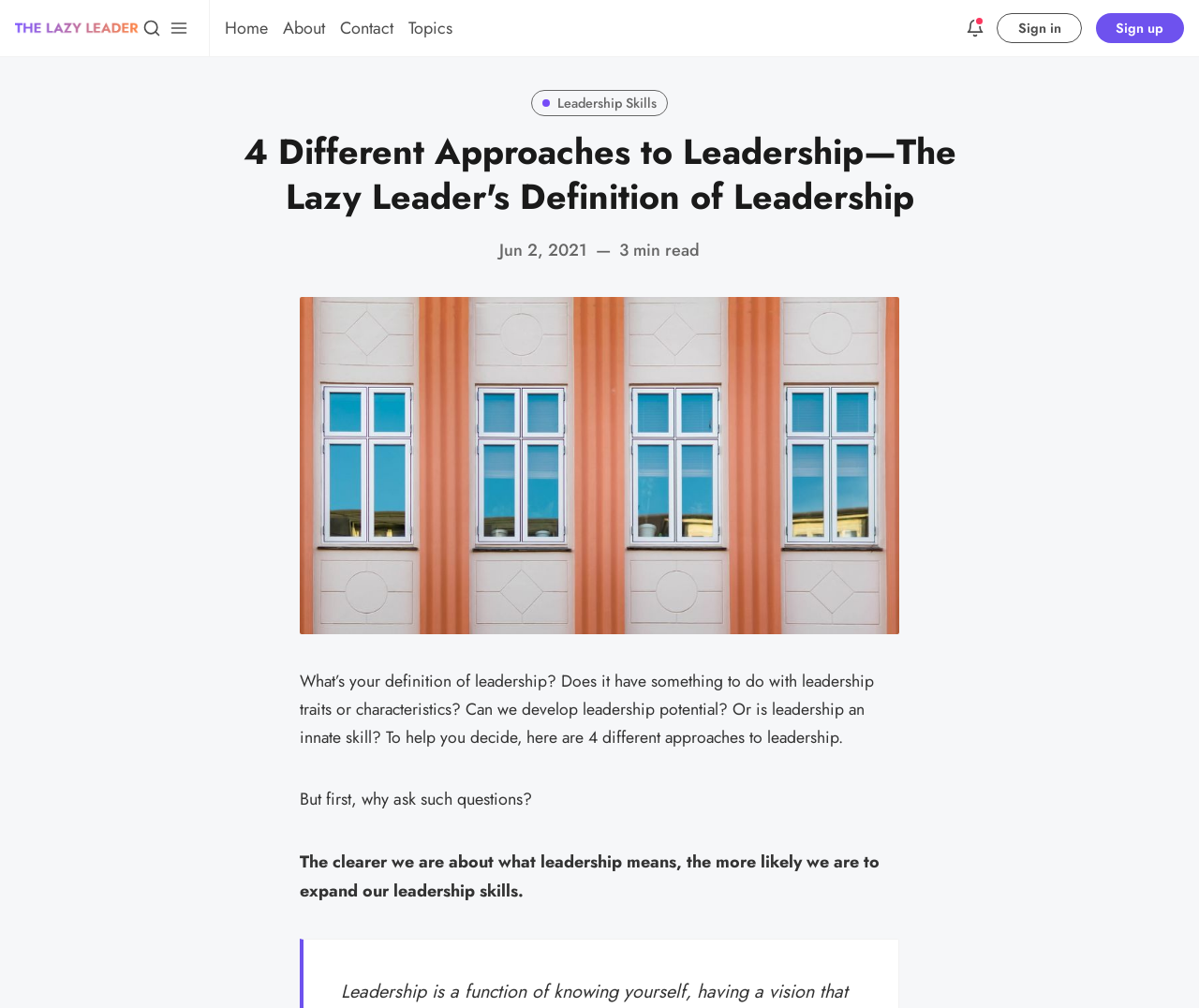Provide the bounding box coordinates of the HTML element described as: "alt="The Lazy Leader"". The bounding box coordinates should be four float numbers between 0 and 1, i.e., [left, top, right, bottom].

[0.012, 0.016, 0.115, 0.039]